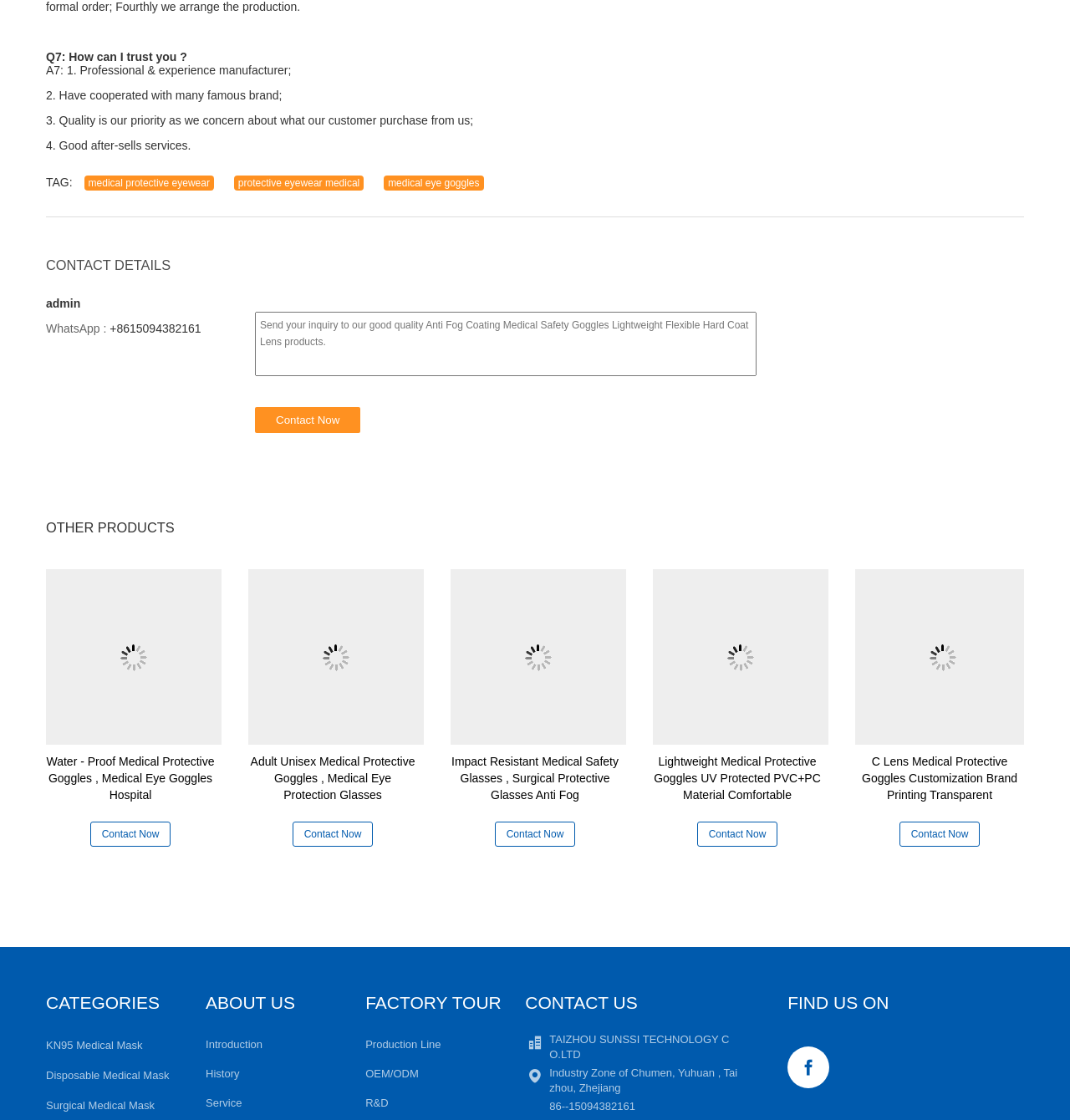Please find the bounding box coordinates for the clickable element needed to perform this instruction: "View the 'medical protective eyewear' product".

[0.079, 0.157, 0.2, 0.17]